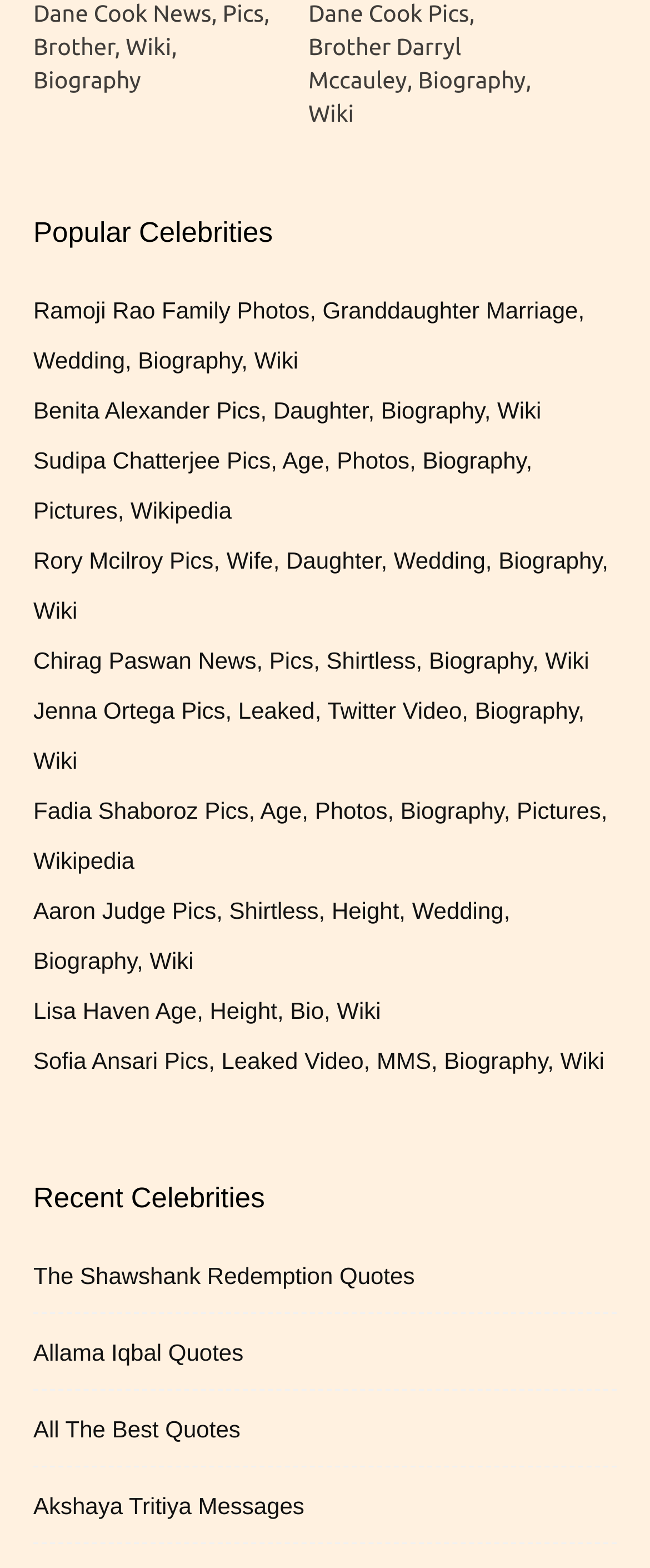Give the bounding box coordinates for the element described by: "The Shawshank Redemption Quotes".

[0.051, 0.803, 0.638, 0.826]